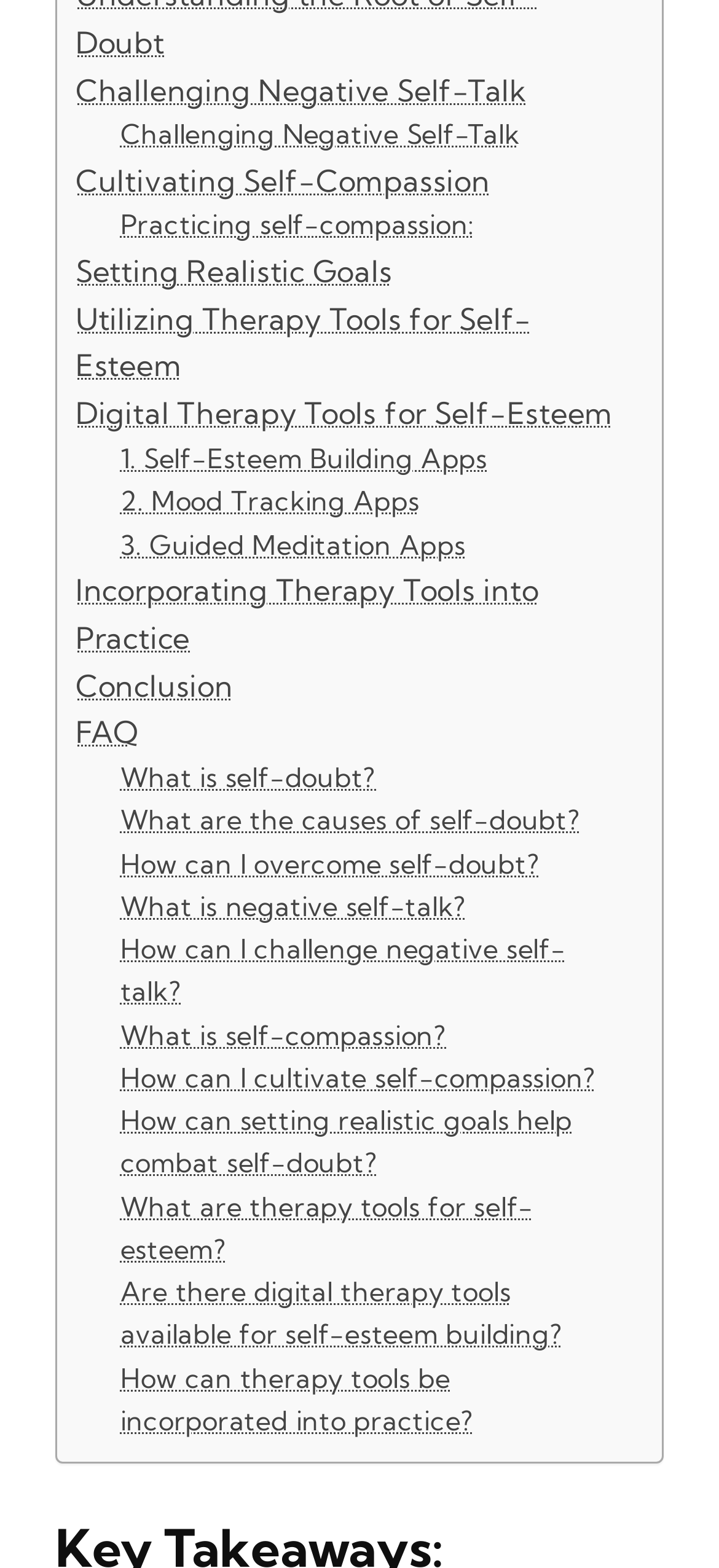Locate the bounding box coordinates of the element that should be clicked to fulfill the instruction: "Explore 'Digital Therapy Tools for Self-Esteem'".

[0.105, 0.249, 0.852, 0.28]